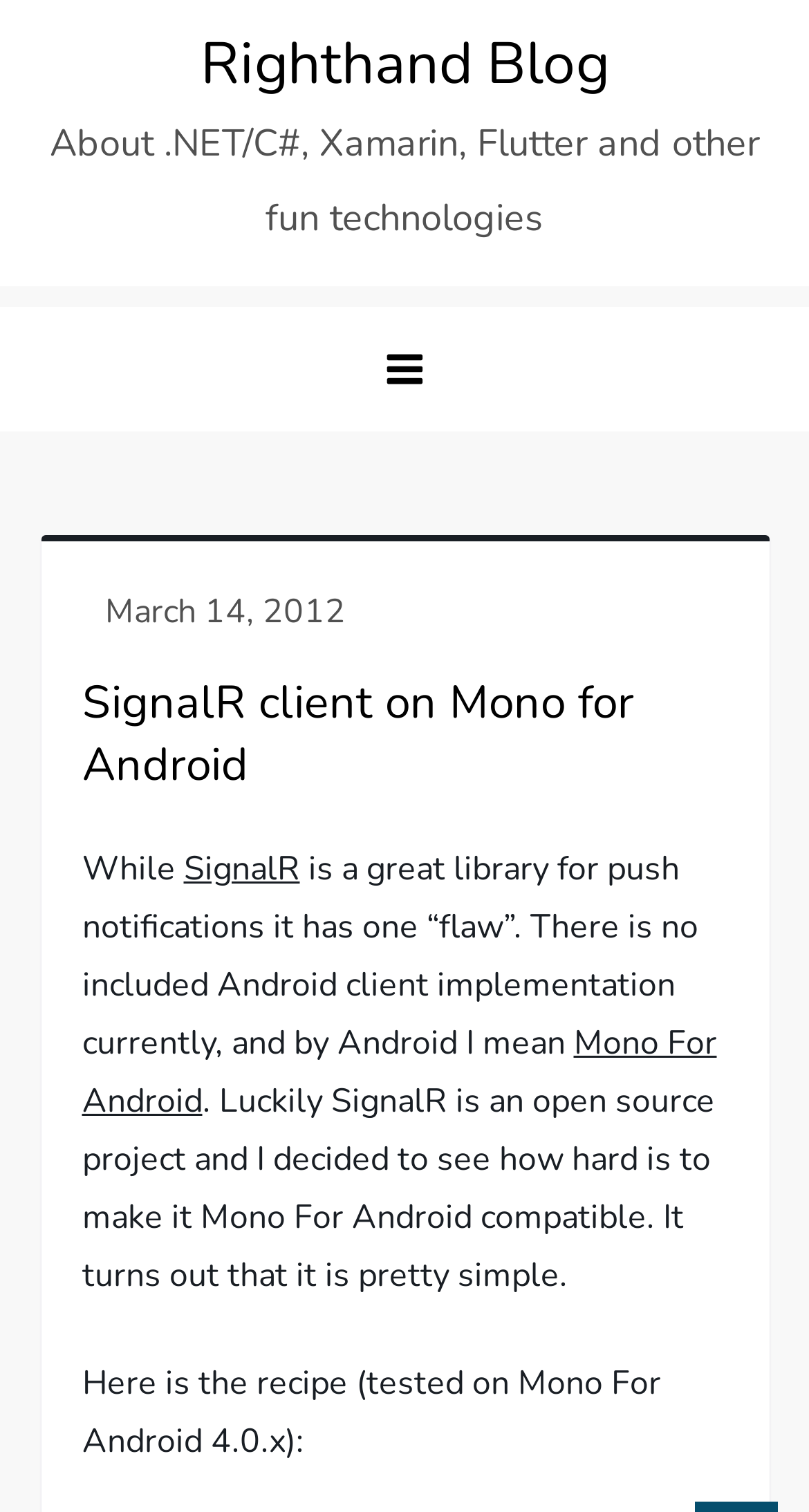What is the blog about?
Based on the screenshot, respond with a single word or phrase.

NET, C#, Xamarin, Flutter